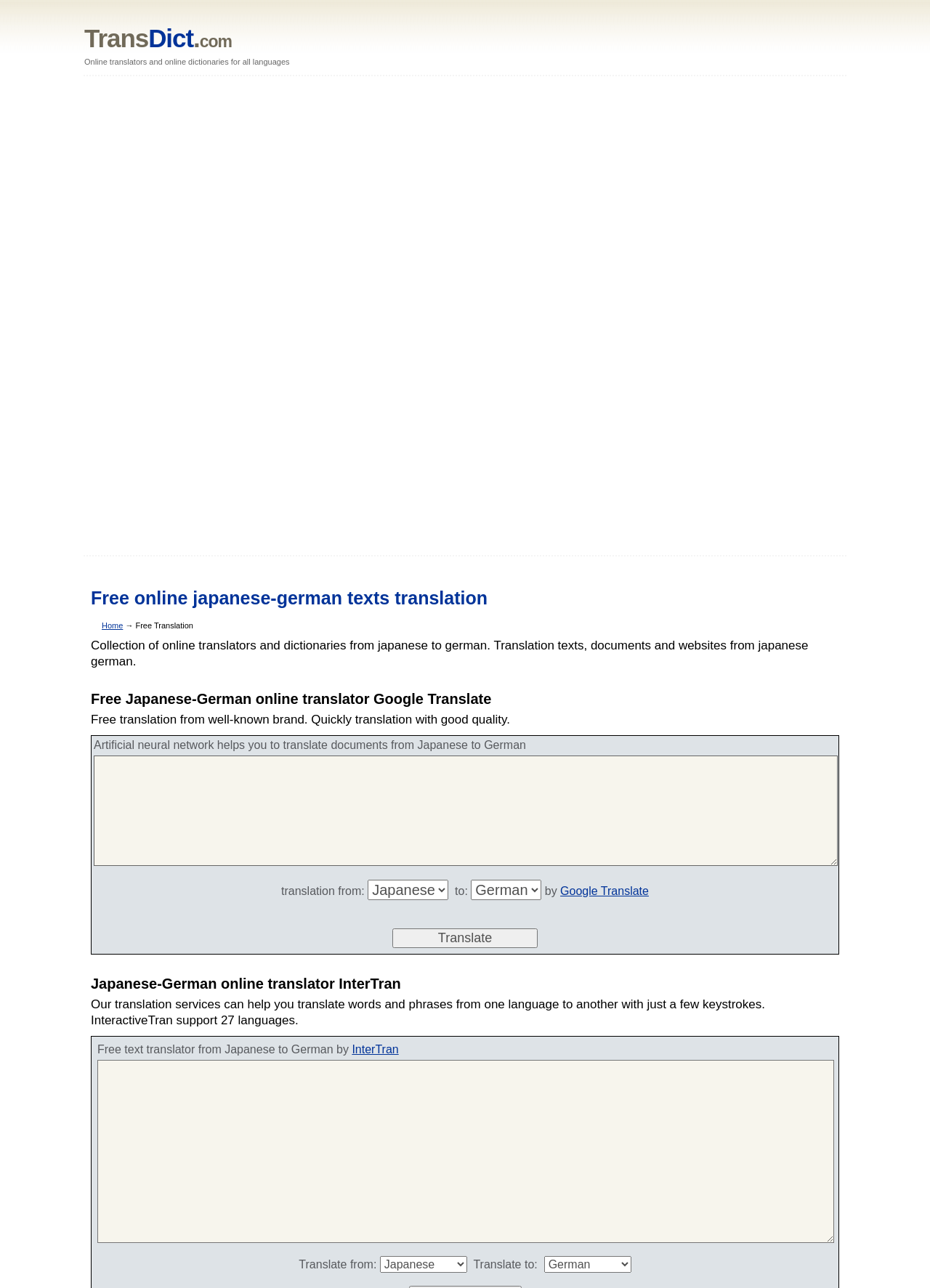Answer the question using only a single word or phrase: 
How many languages are supported by InterTran?

27 languages